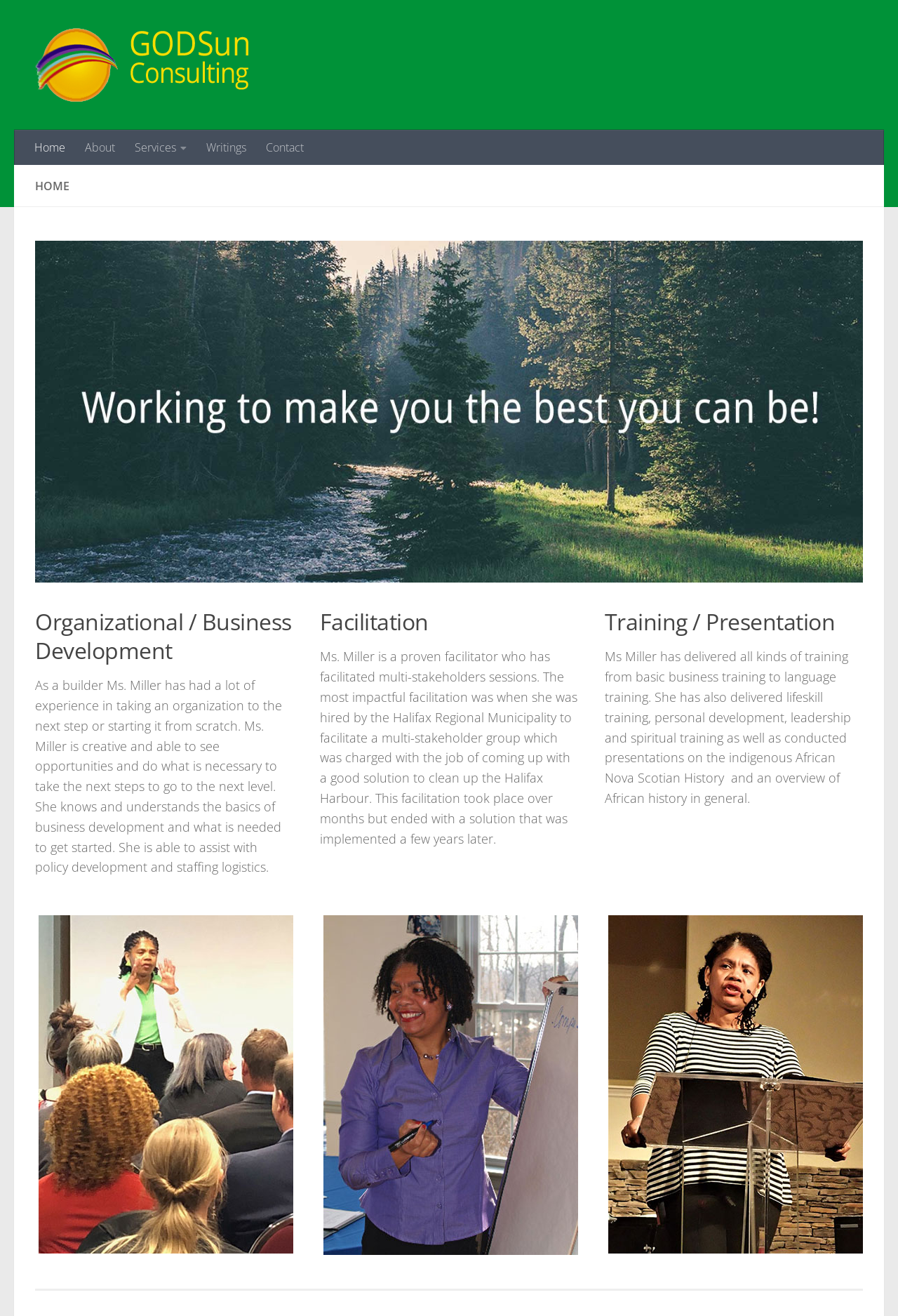What is the name of the consulting firm?
Based on the image, provide your answer in one word or phrase.

GODSun & Associates Consulting